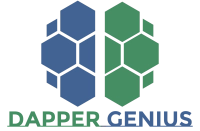Please use the details from the image to answer the following question comprehensively:
What theme does the logo likely represent?

The logo of 'Dapper Genius' likely represents a creative entity, possibly in the fields of technology, design, or education, aligning with themes of intelligence and style, which suggests that the logo represents the theme of intelligence and style.